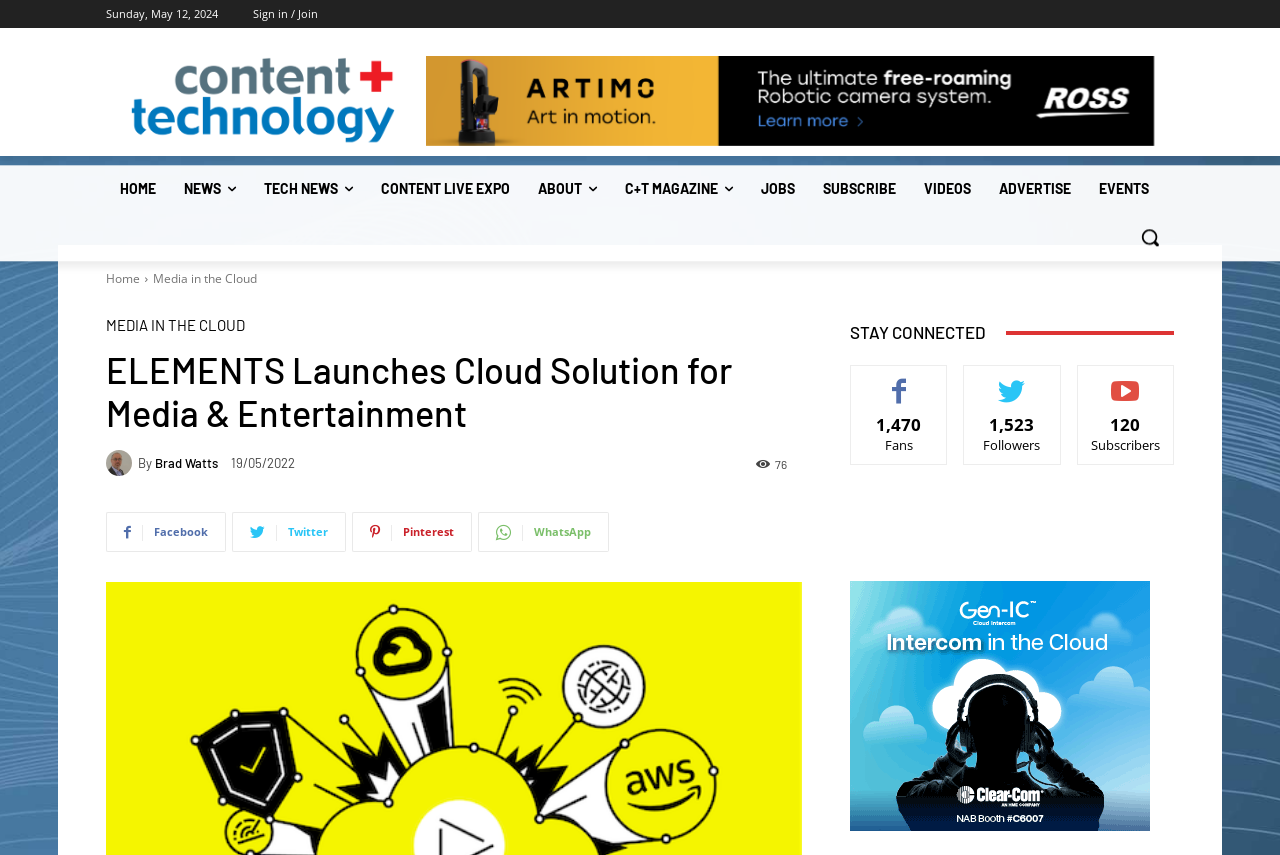What is the title or heading displayed on the webpage?

ELEMENTS Launches Cloud Solution for Media & Entertainment